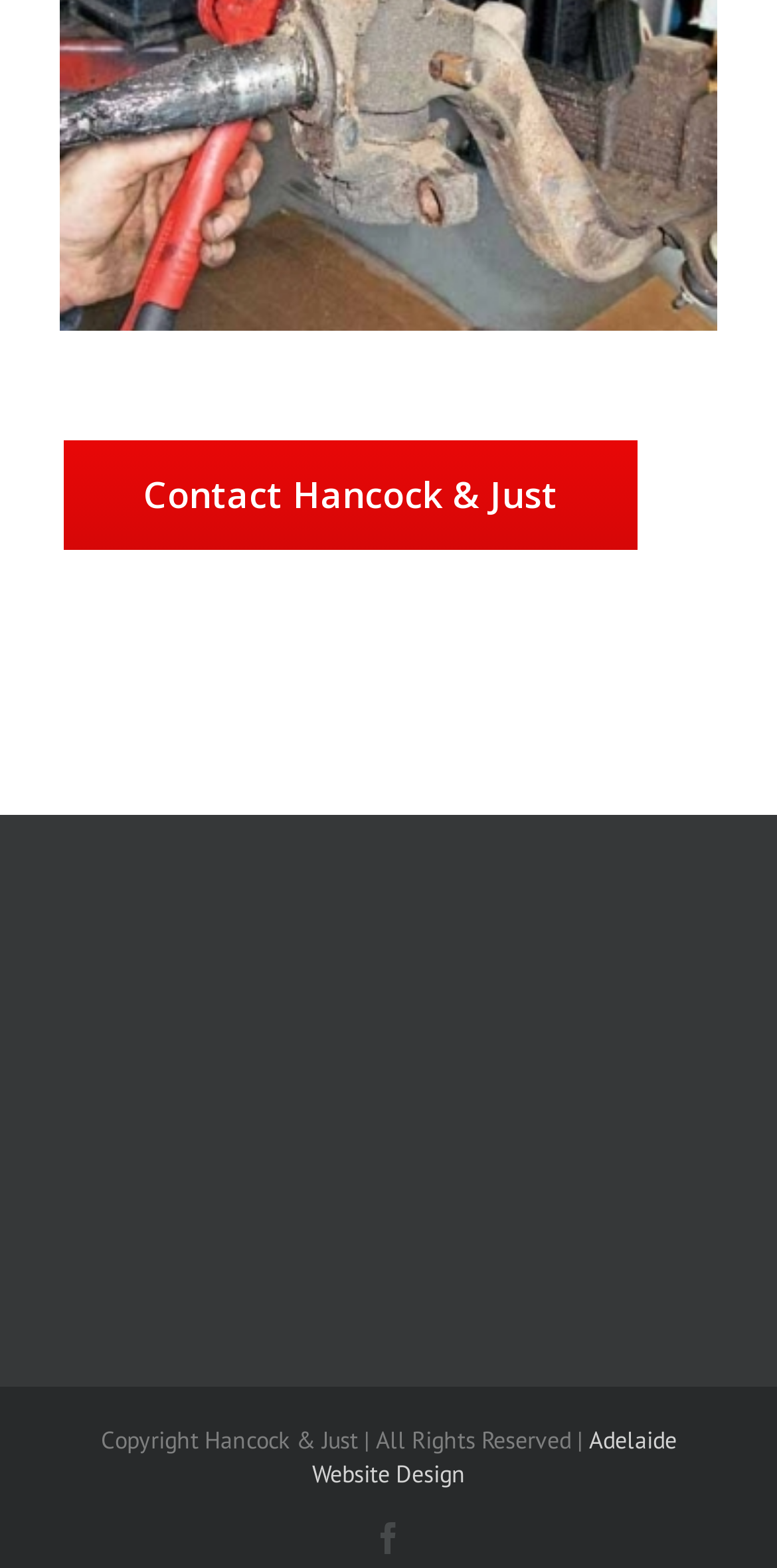Determine the bounding box for the UI element described here: "parent_node: Indymedia Australia title="Home"".

None